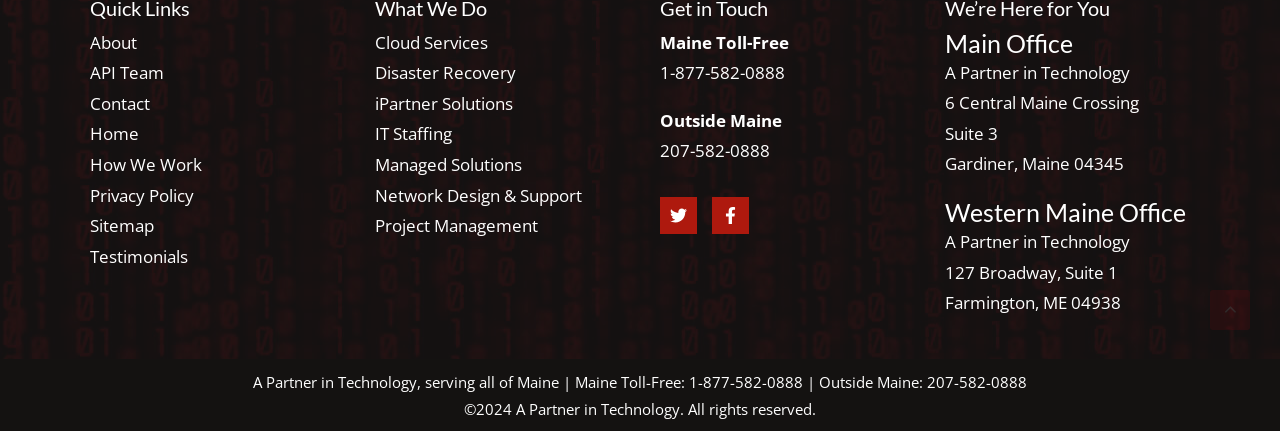What is the company's toll-free number?
Based on the screenshot, provide your answer in one word or phrase.

1-877-582-0888